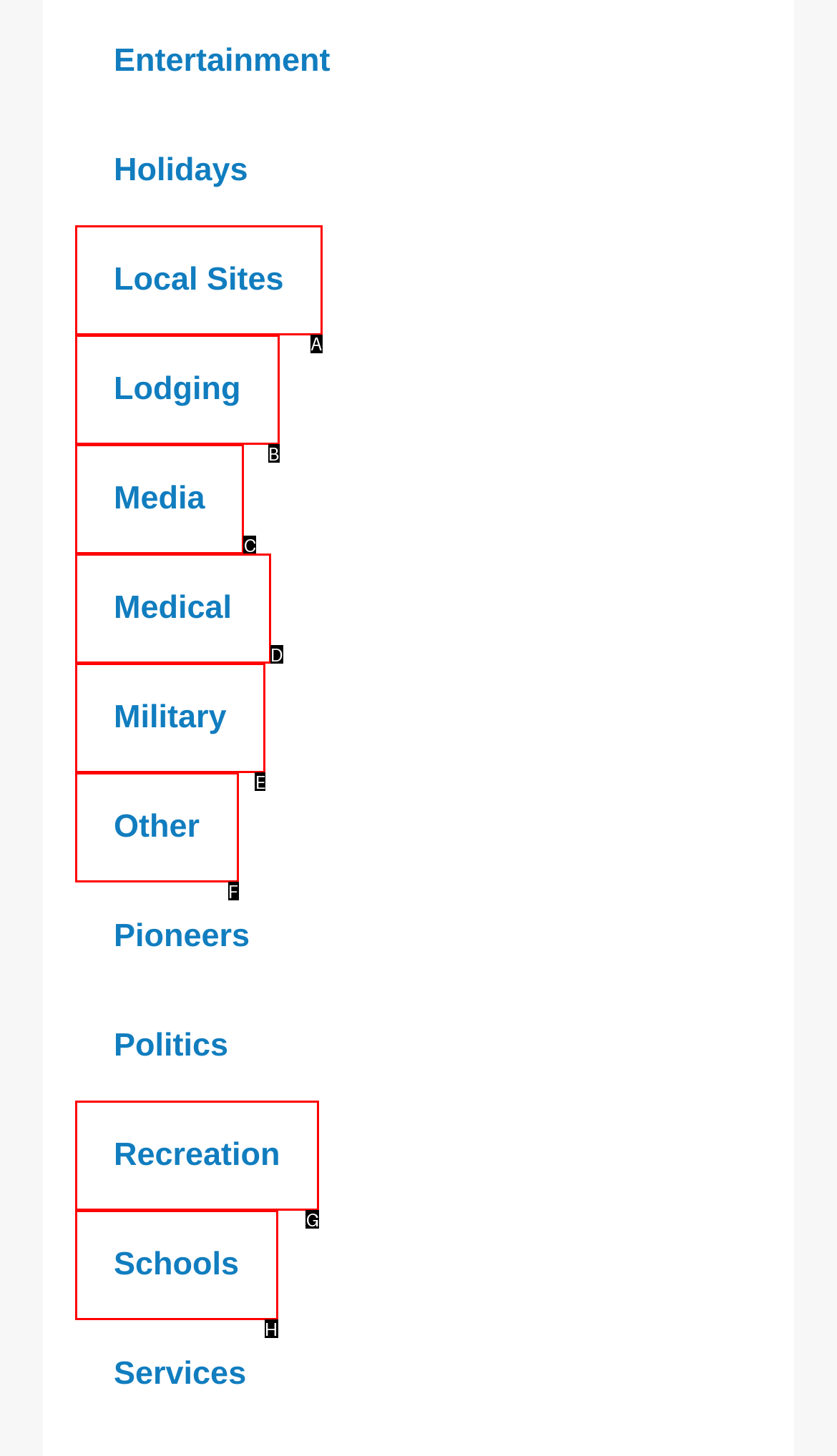Tell me which one HTML element I should click to complete the following task: Explore Local Sites Answer with the option's letter from the given choices directly.

A